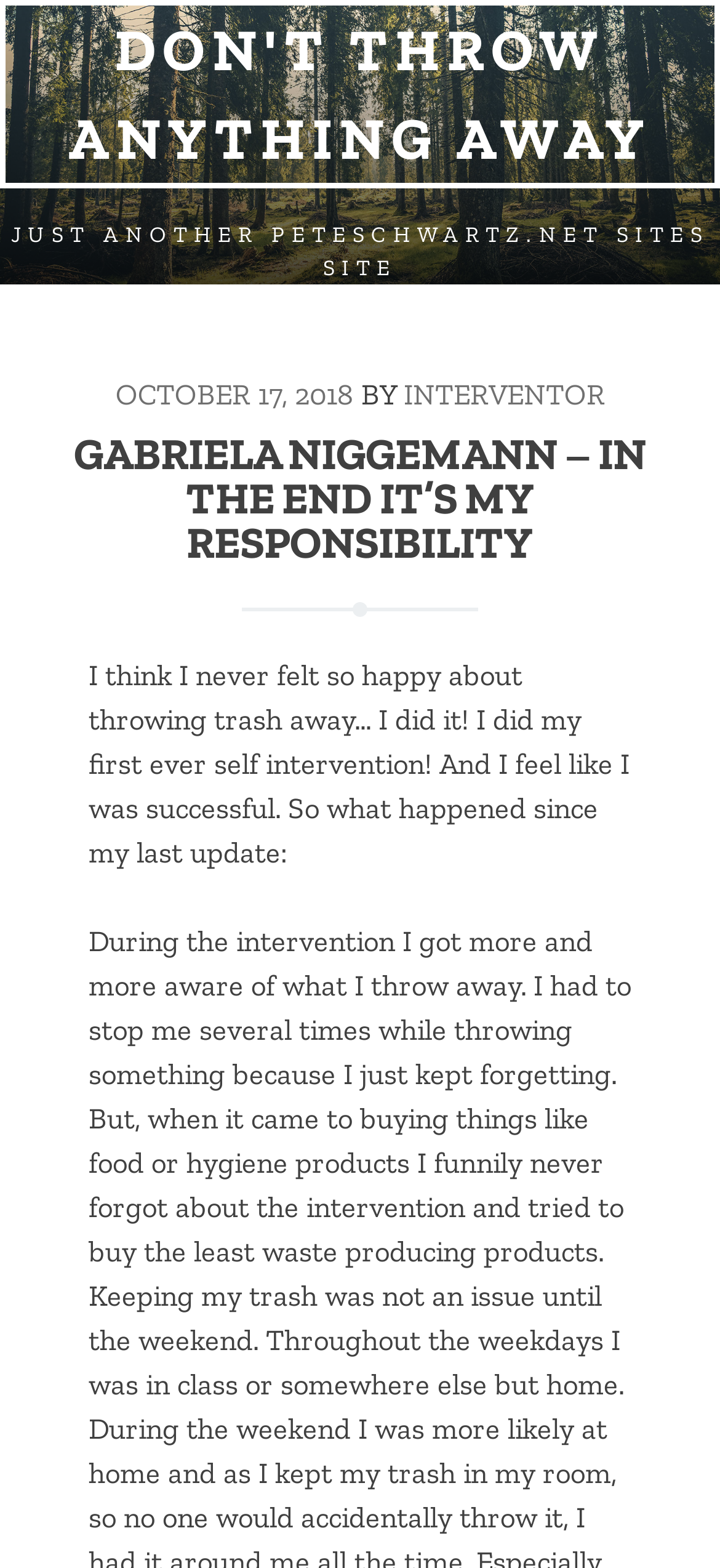Extract the primary header of the webpage and generate its text.

GABRIELA NIGGEMANN – IN THE END IT’S MY RESPONSIBILITY